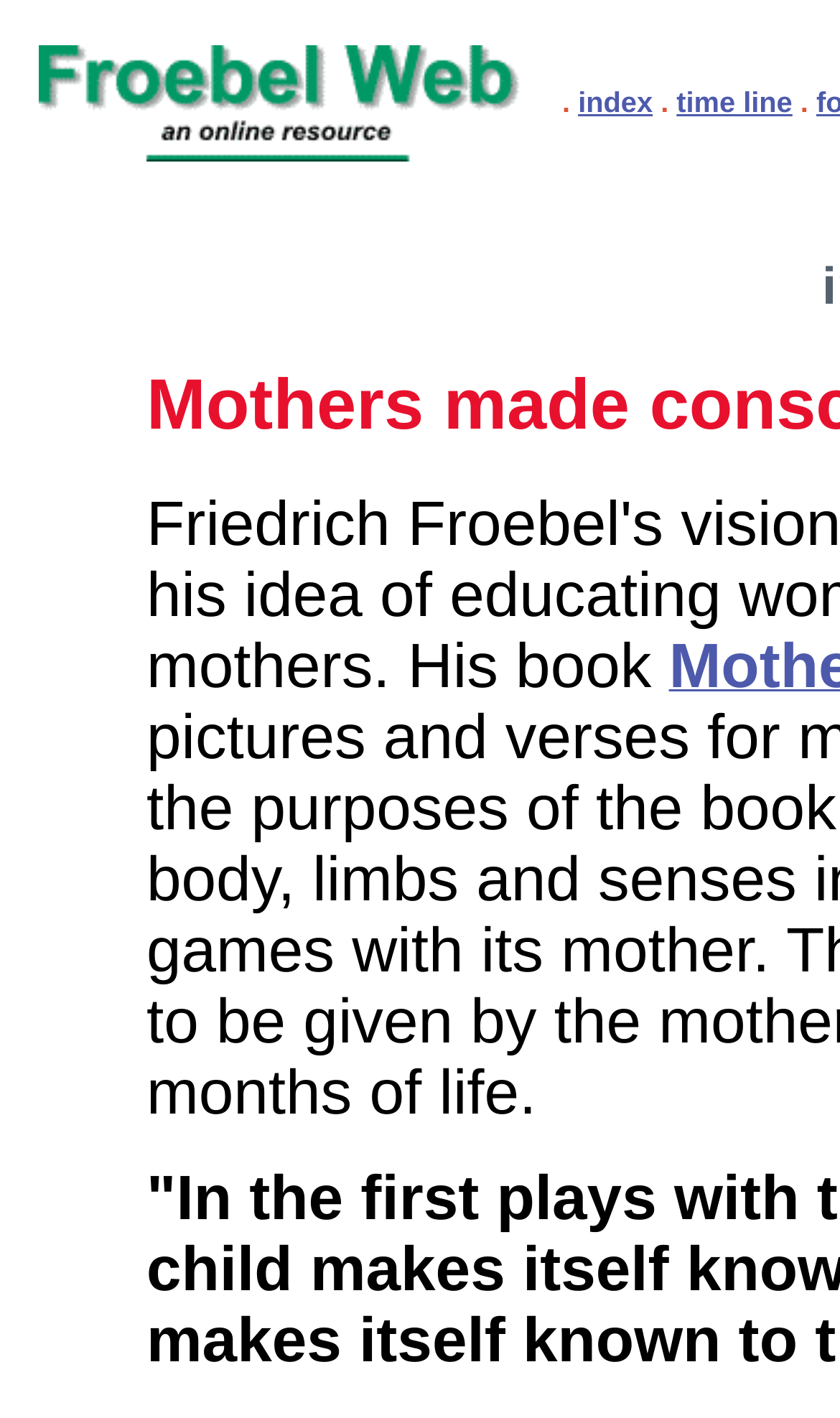Find the bounding box coordinates for the UI element that matches this description: "index".

[0.688, 0.061, 0.777, 0.084]